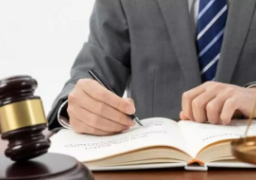Utilize the details in the image to thoroughly answer the following question: What does the gavel symbolize?

The gavel is a traditional symbol of justice, indicating that the tasks at hand are related to legal proceedings or consultation, and highlighting the importance of fairness and impartiality in the legal profession.